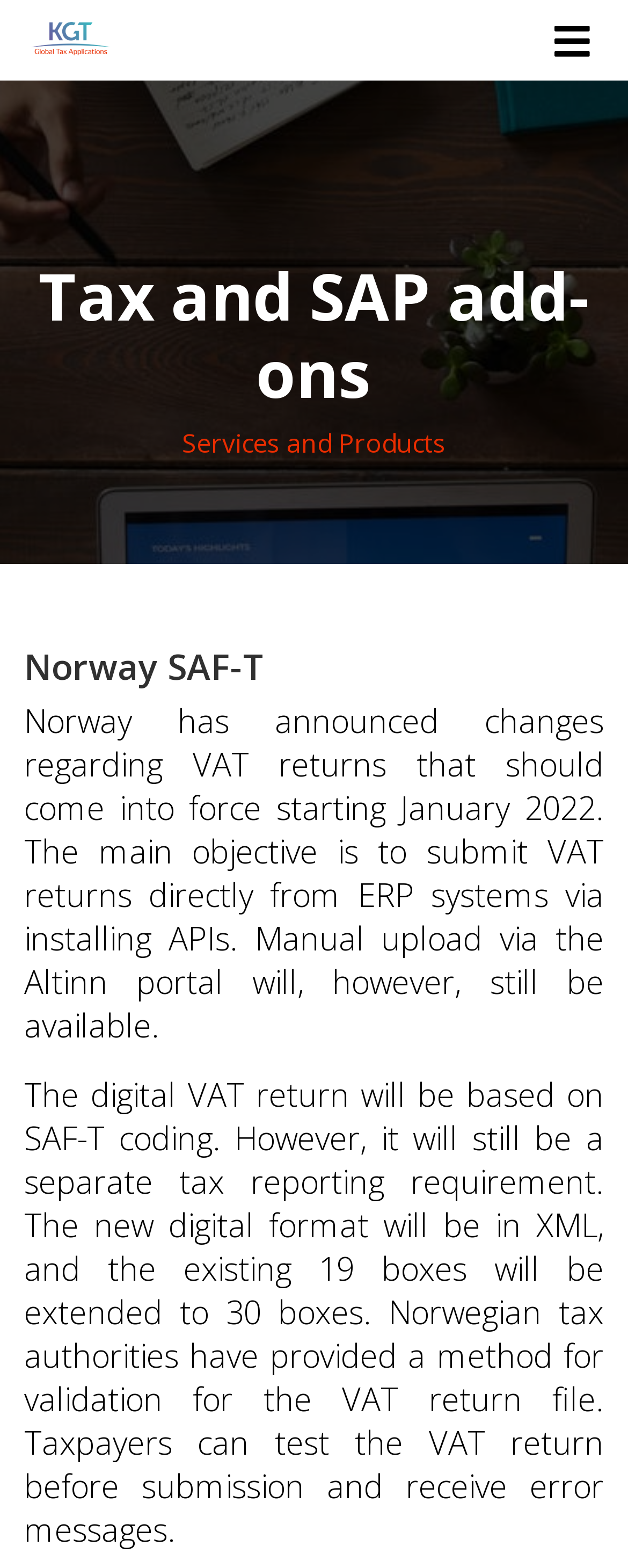Bounding box coordinates must be specified in the format (top-left x, top-left y, bottom-right x, bottom-right y). All values should be floating point numbers between 0 and 1. What are the bounding box coordinates of the UI element described as: aria-label="Toggle navigation"

[0.822, 0.0, 1.0, 0.045]